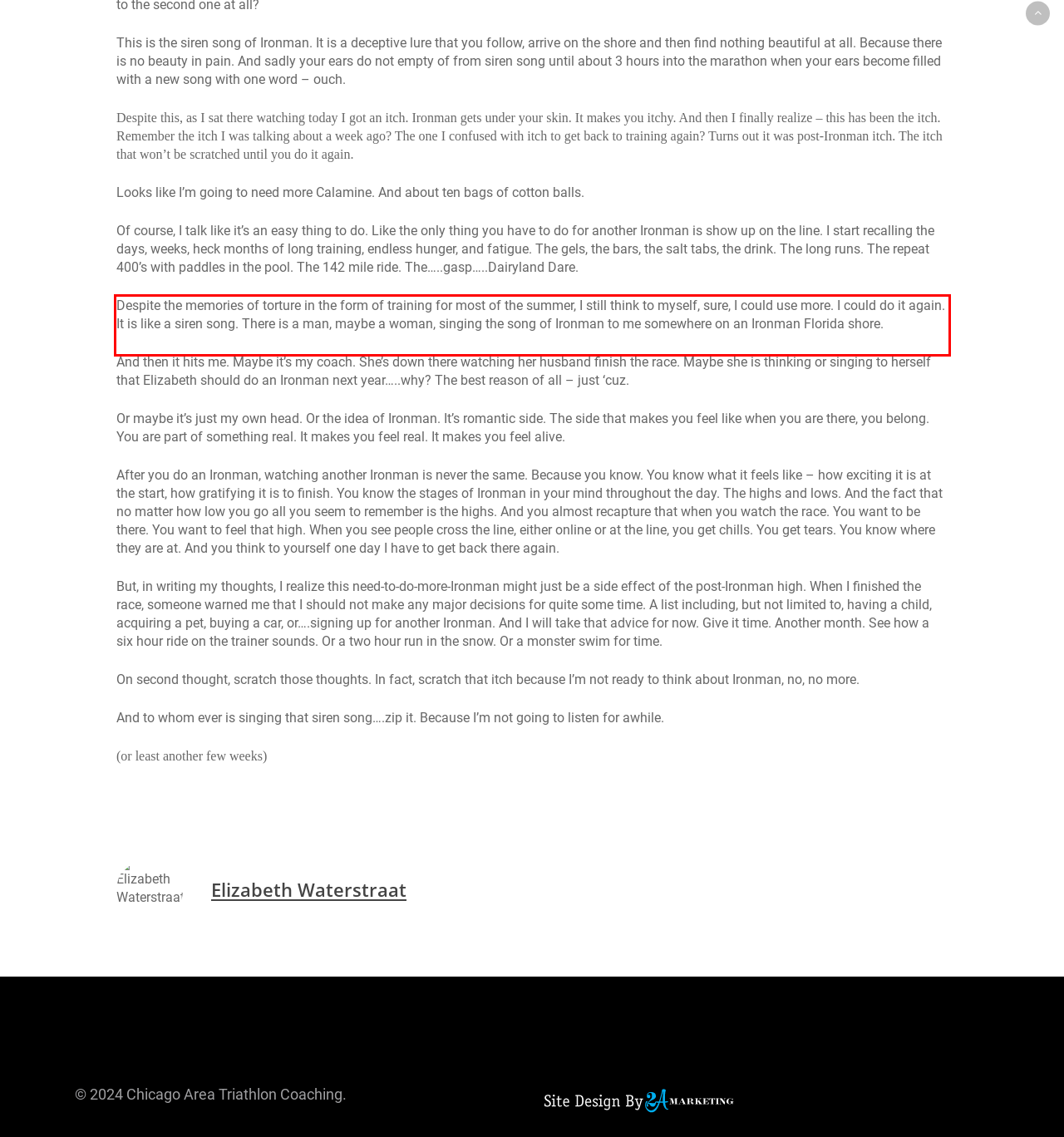There is a screenshot of a webpage with a red bounding box around a UI element. Please use OCR to extract the text within the red bounding box.

Despite the memories of torture in the form of training for most of the summer, I still think to myself, sure, I could use more. I could do it again. It is like a siren song. There is a man, maybe a woman, singing the song of Ironman to me somewhere on an Ironman Florida shore.